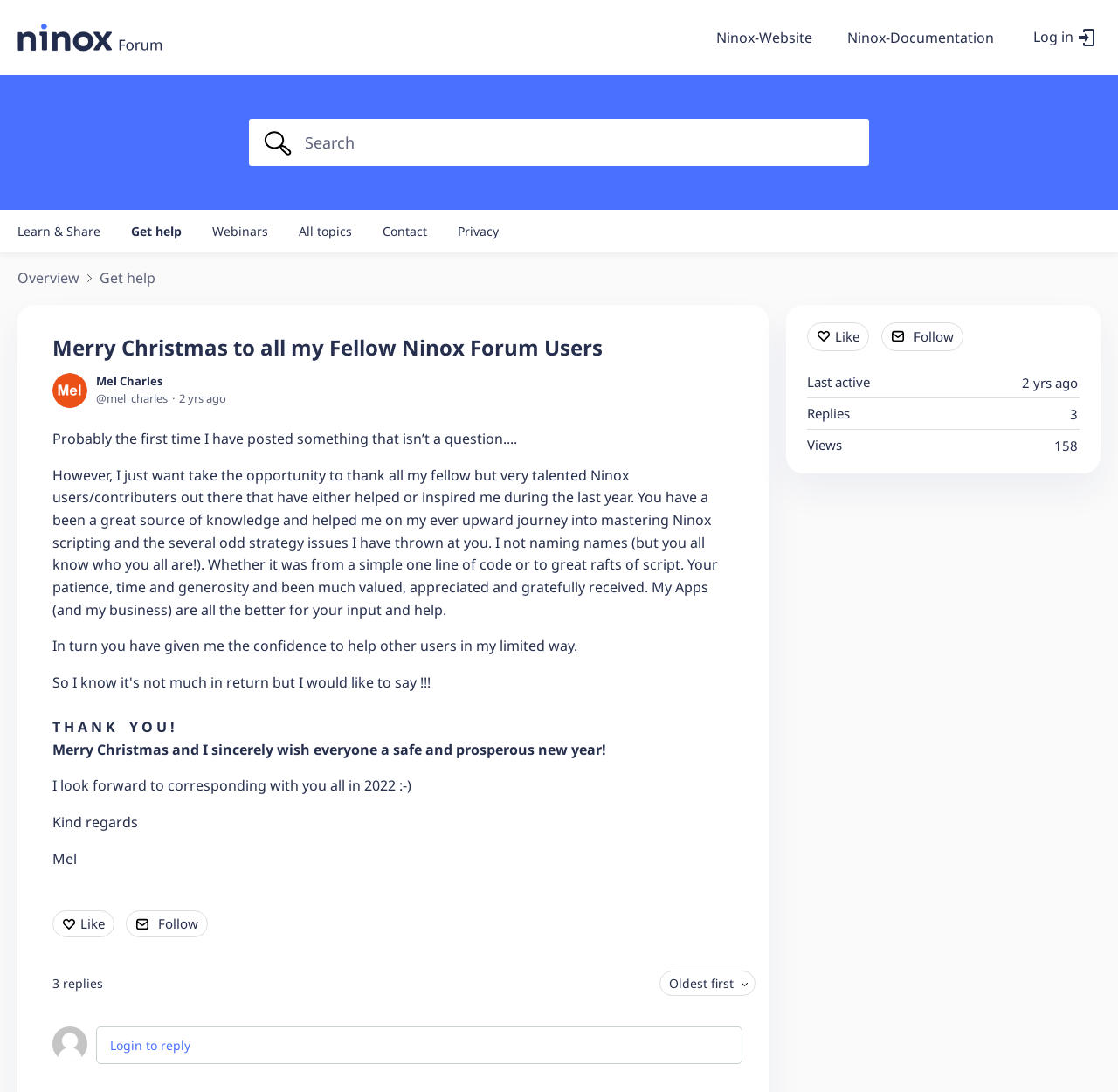Provide a one-word or short-phrase response to the question:
What is the purpose of this webpage?

Thanking fellow users